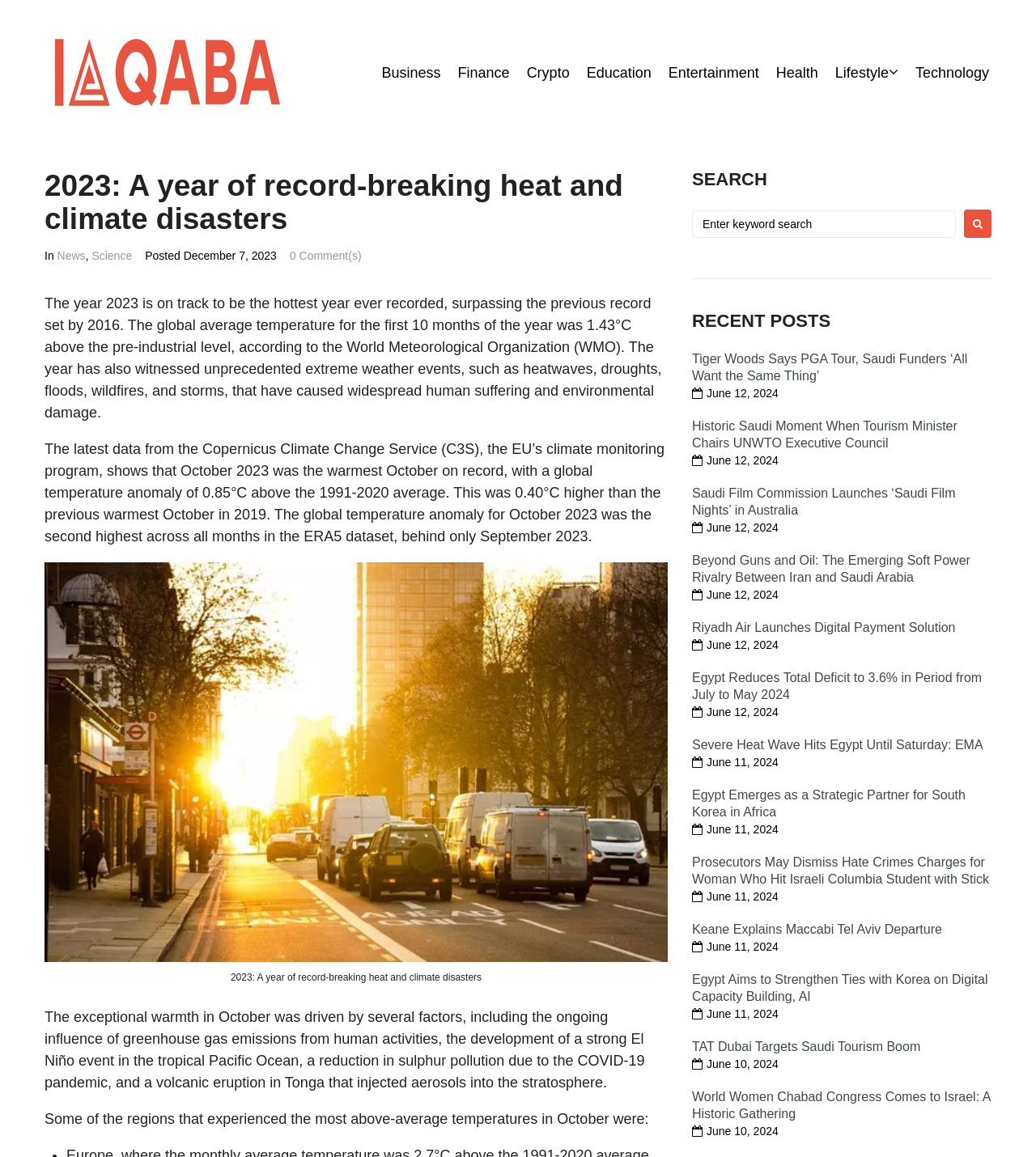What is the format of the 'RECENT POSTS' section?
Please provide an in-depth and detailed response to the question.

The 'RECENT POSTS' section contains a list of links with corresponding dates, which suggests that it is a list of recent posts or articles.